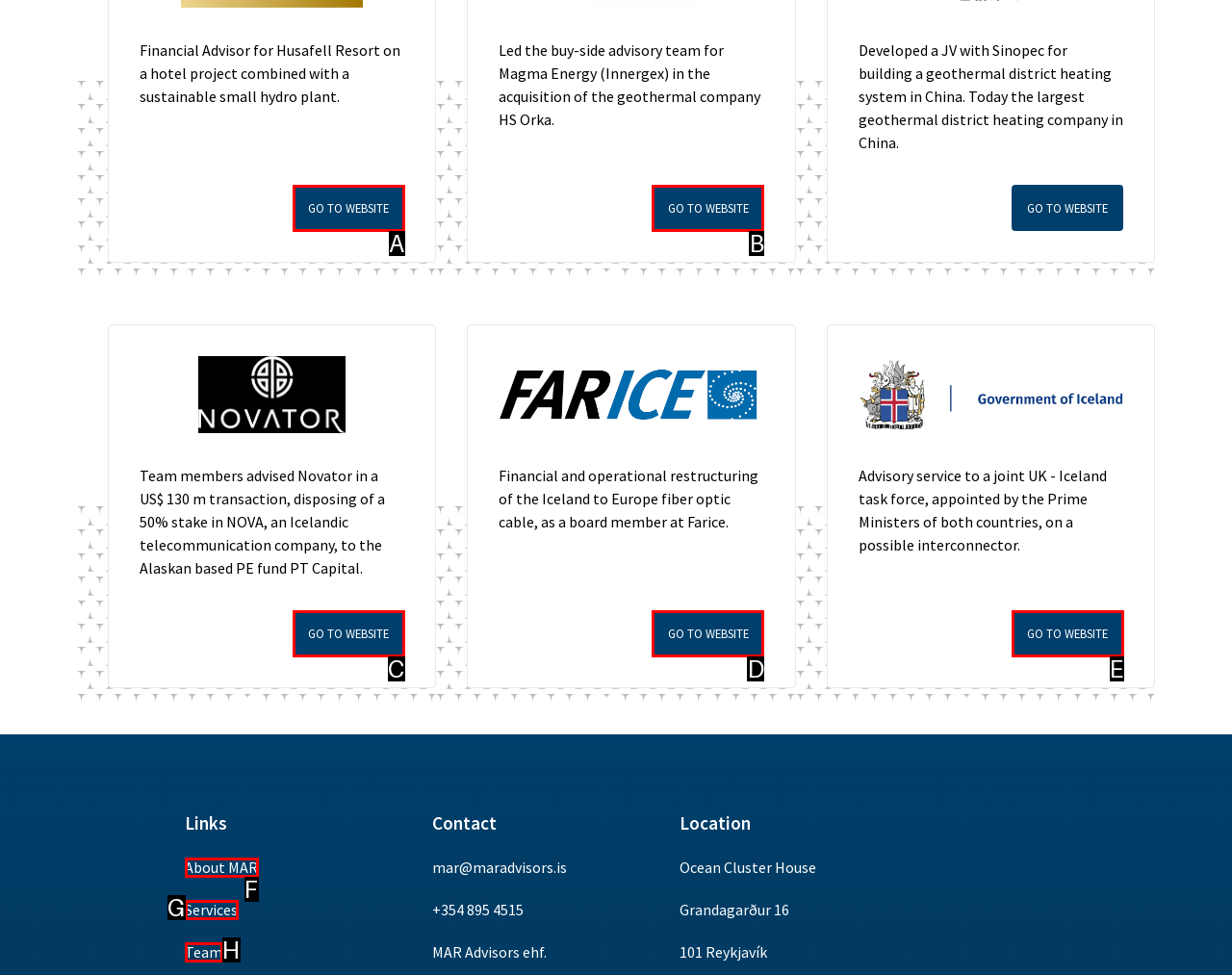Find the HTML element that suits the description: Services
Indicate your answer with the letter of the matching option from the choices provided.

G